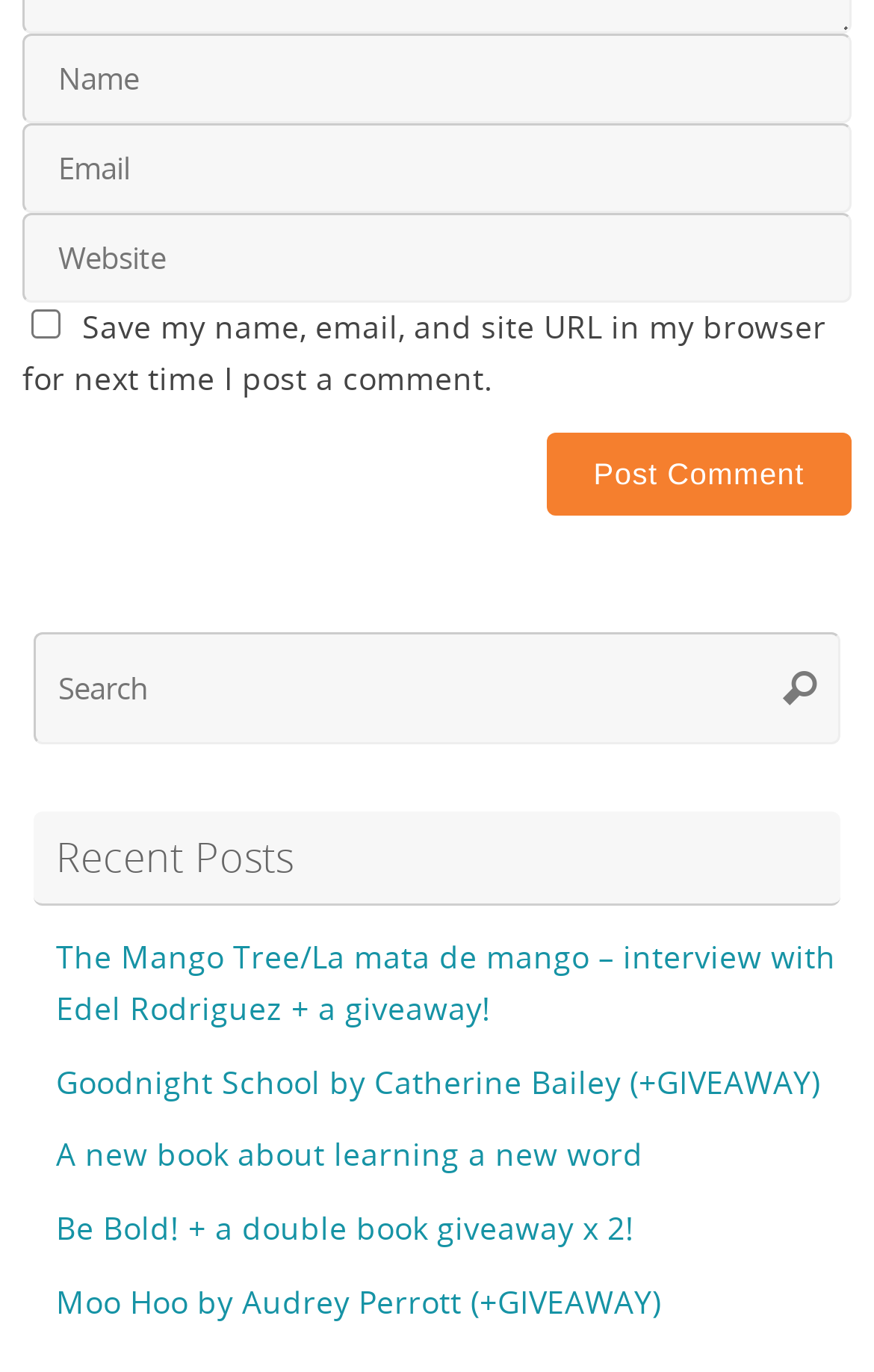Please locate the bounding box coordinates of the element that should be clicked to achieve the given instruction: "Post a comment".

[0.625, 0.315, 0.974, 0.376]